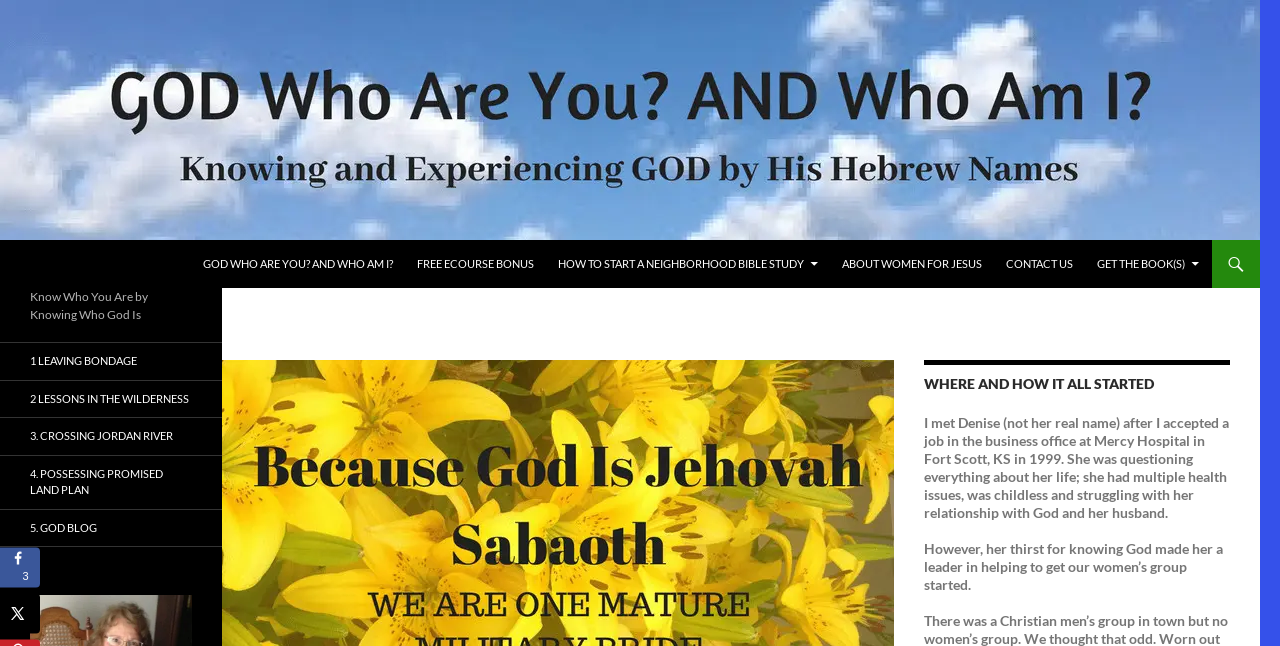What is the topic of the second section?
Look at the image and respond with a one-word or short phrase answer.

Know Who You Are by Knowing Who God Is